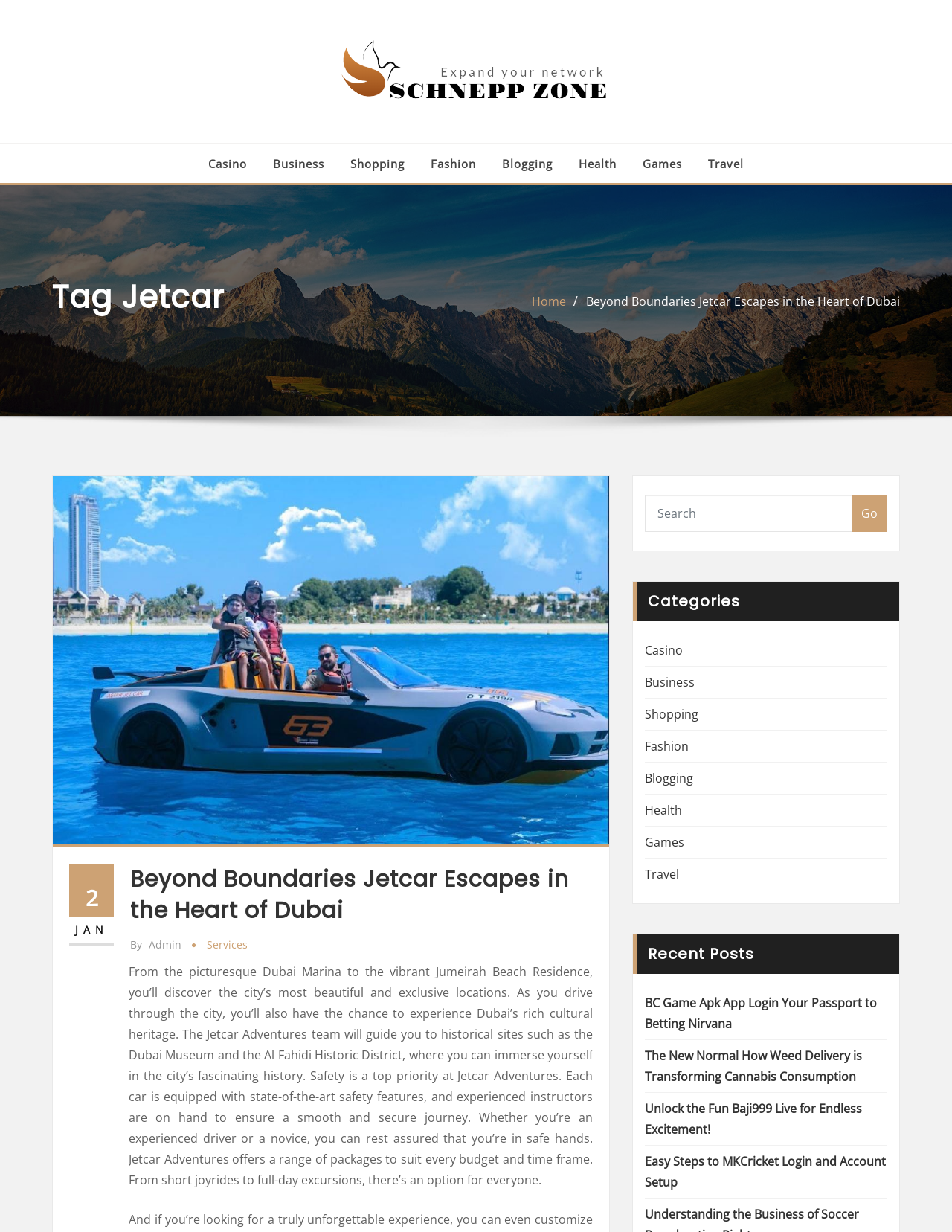Please indicate the bounding box coordinates for the clickable area to complete the following task: "Click on the 'Games' link". The coordinates should be specified as four float numbers between 0 and 1, i.e., [left, top, right, bottom].

[0.675, 0.125, 0.716, 0.141]